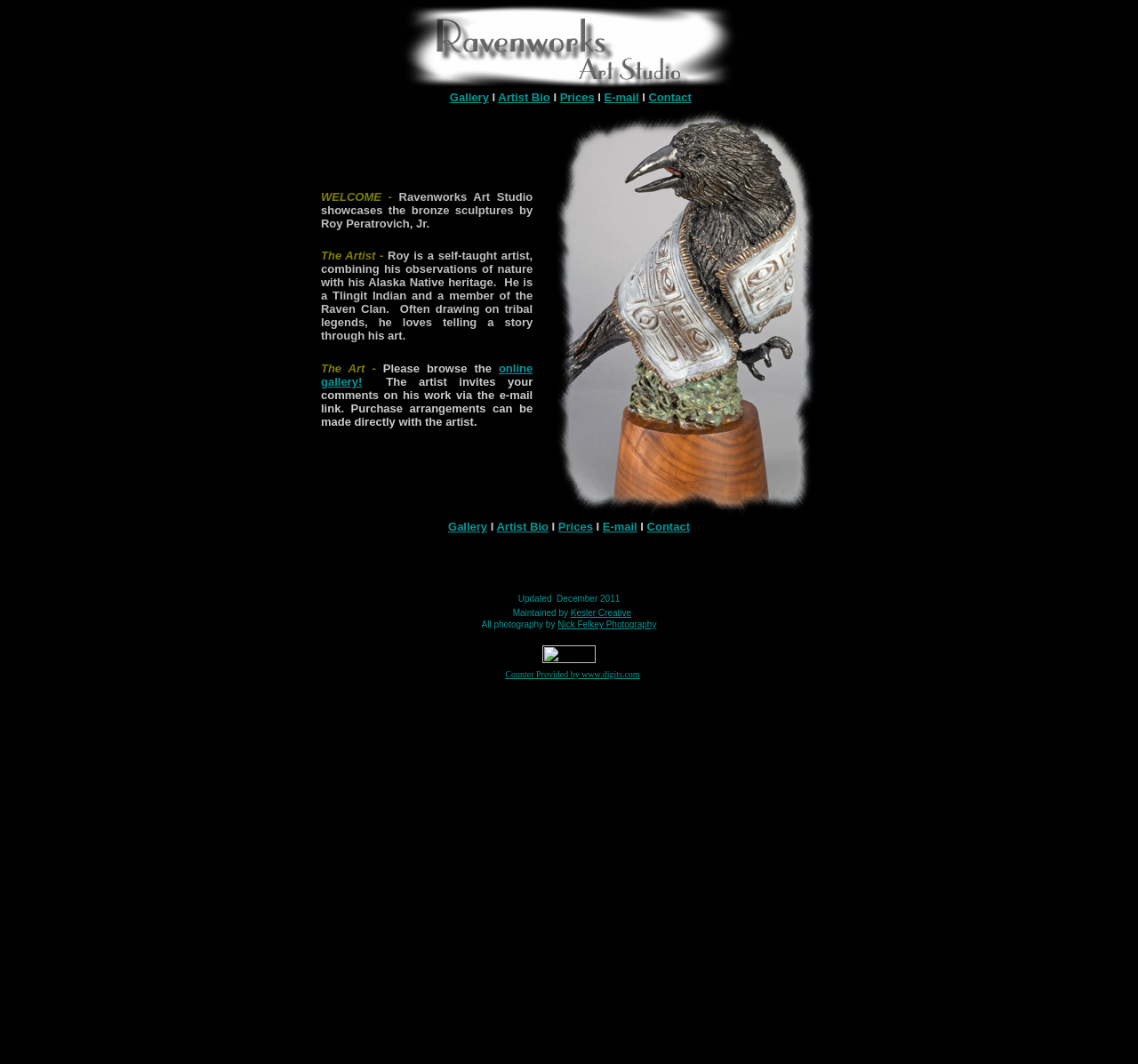Please analyze the image and give a detailed answer to the question:
What is the name of the art studio?

The name of the art studio can be found in the top-left corner of the webpage, where it says 'Ravenworks Art Studio Bainbridge Island'.